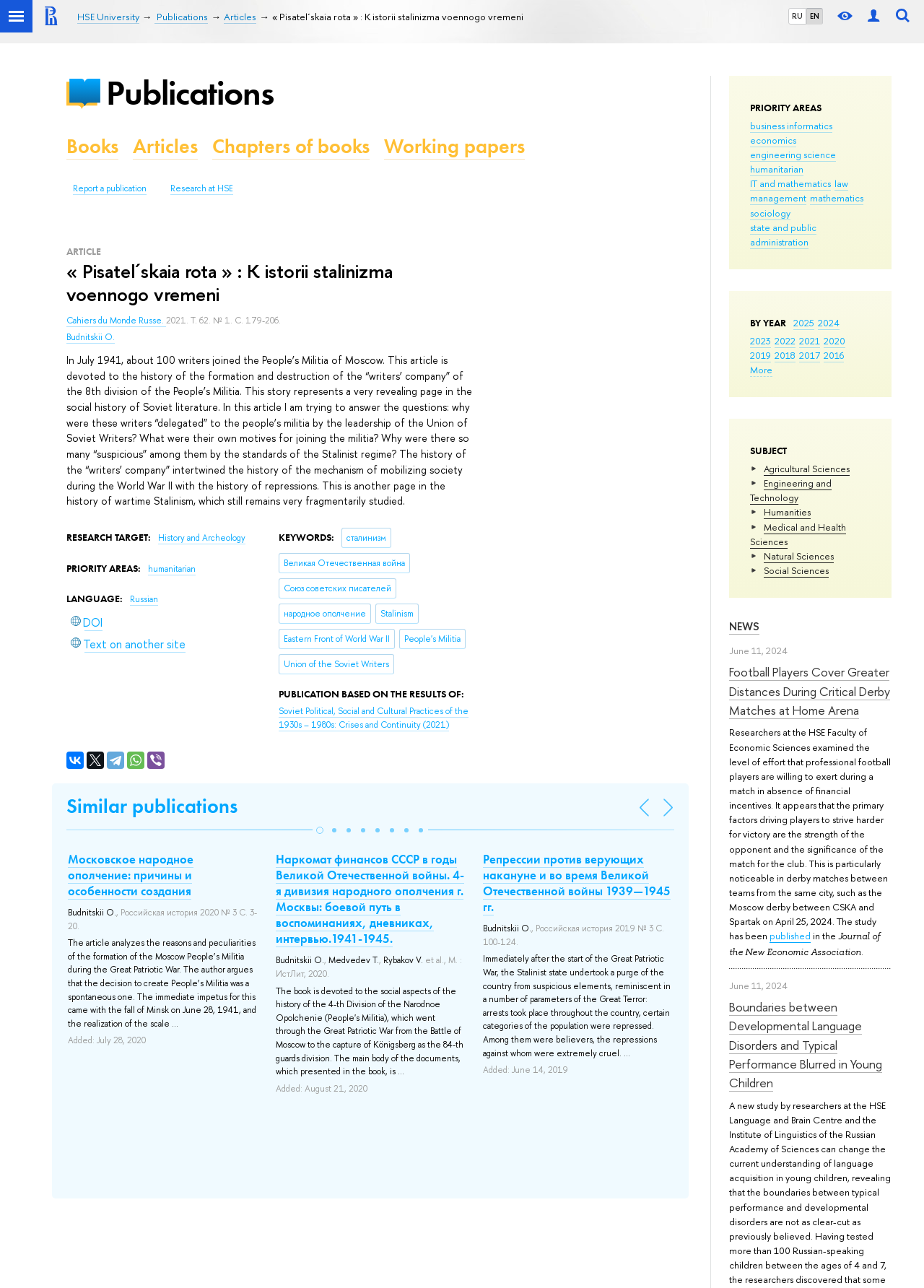What is the name of the university?
Using the image, give a concise answer in the form of a single word or short phrase.

HSE University